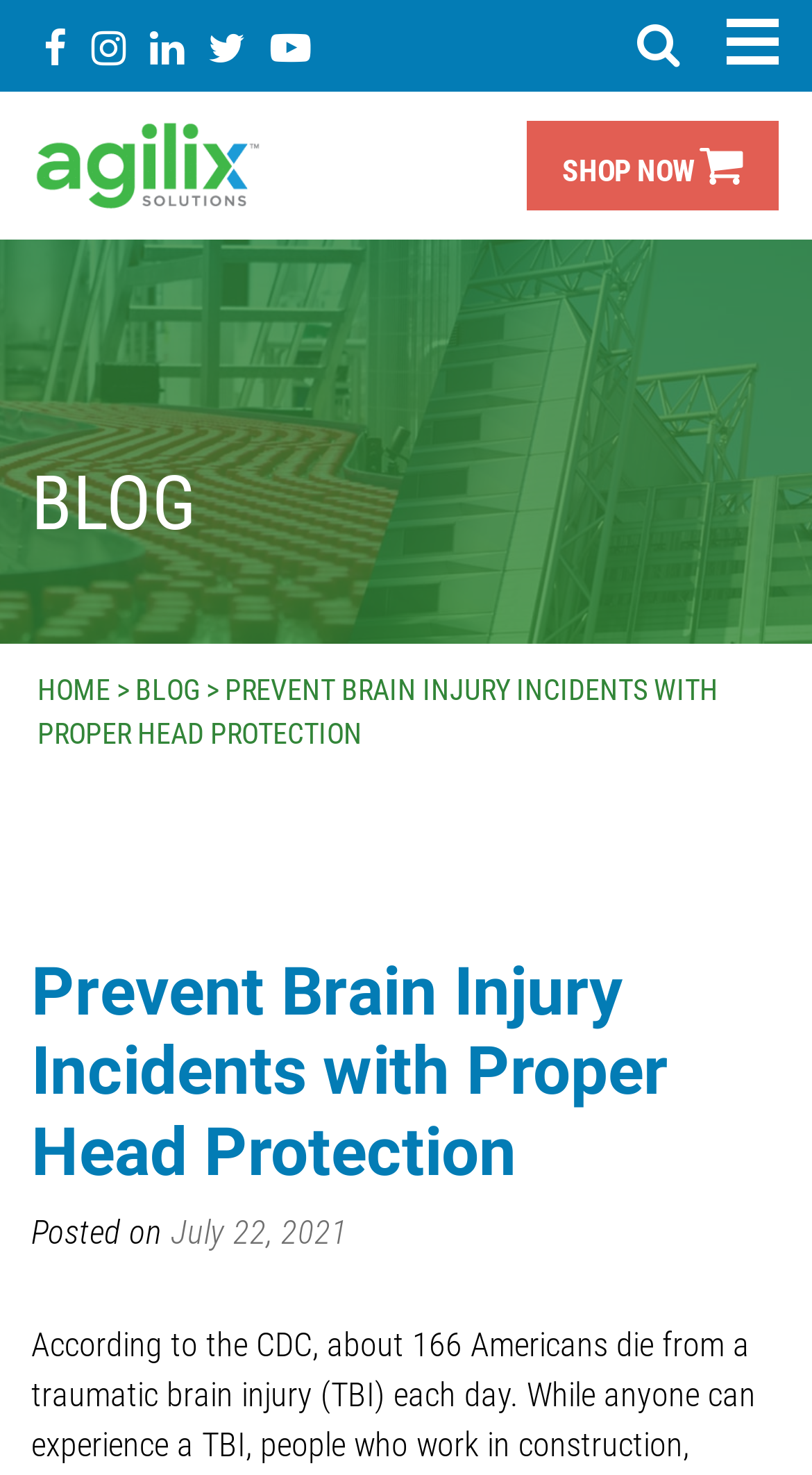For the element described, predict the bounding box coordinates as (top-left x, top-left y, bottom-right x, bottom-right y). All values should be between 0 and 1. Element description: Blog

[0.167, 0.456, 0.246, 0.479]